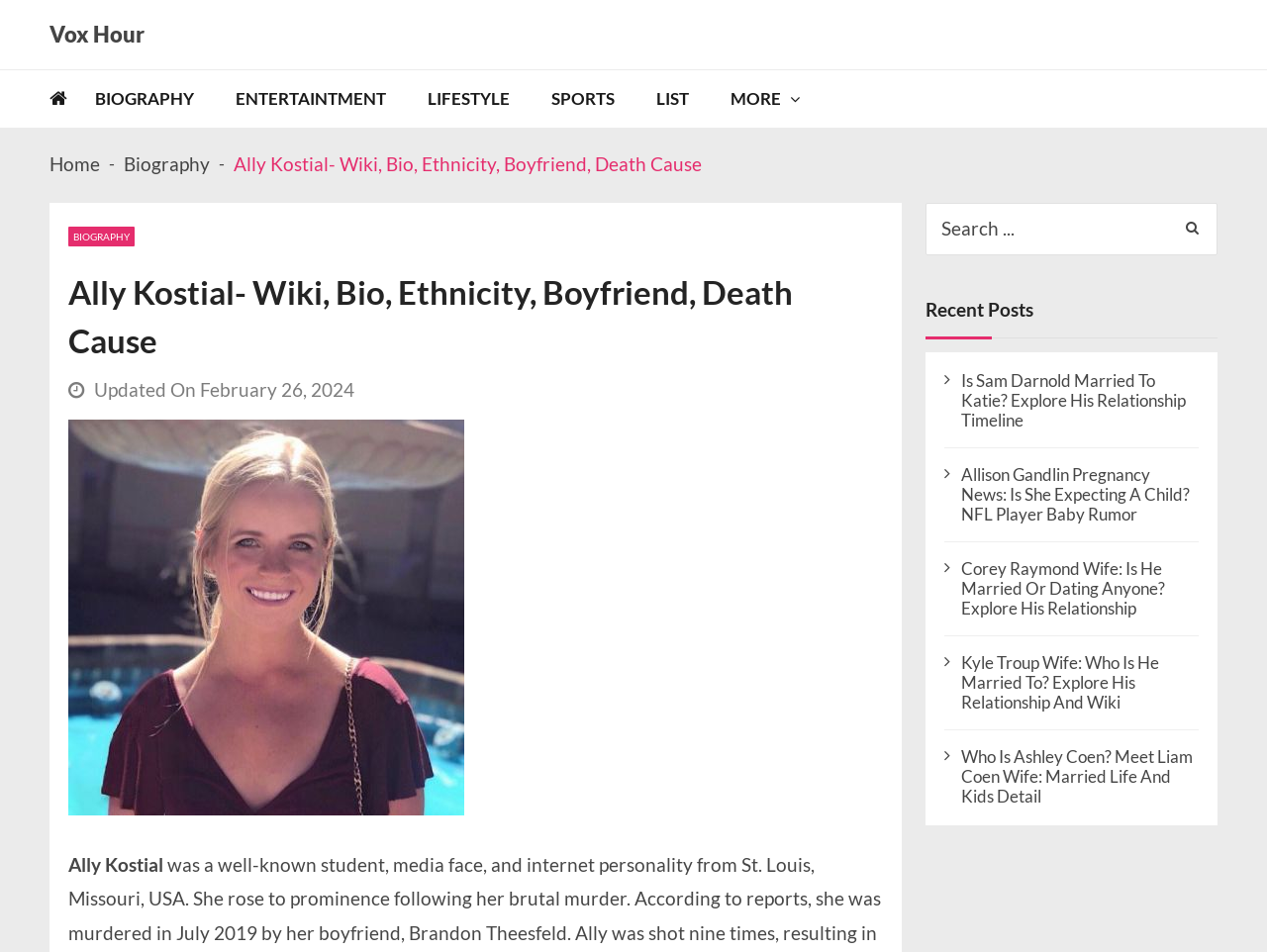Locate the bounding box coordinates of the element that needs to be clicked to carry out the instruction: "Get more information about Coventry Academy in Asia". The coordinates should be given as four float numbers ranging from 0 to 1, i.e., [left, top, right, bottom].

None